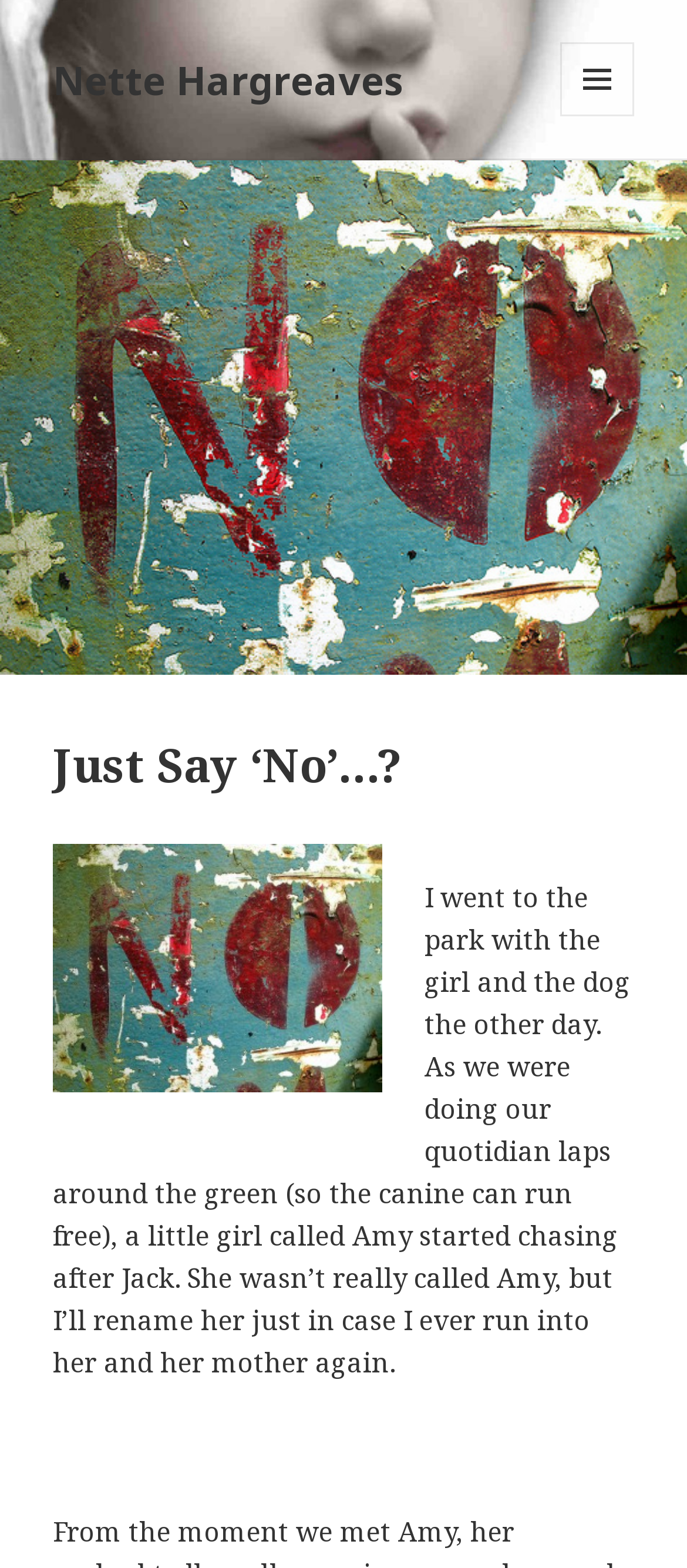Please analyze the image and give a detailed answer to the question:
What is the purpose of the button?

The button has a description ' MENU AND WIDGETS', which suggests that its purpose is to show a menu and widgets when clicked.